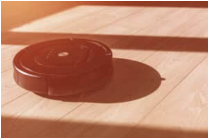Provide a brief response to the question below using a single word or phrase: 
What is the purpose of the robot vacuum cleaner?

To clean